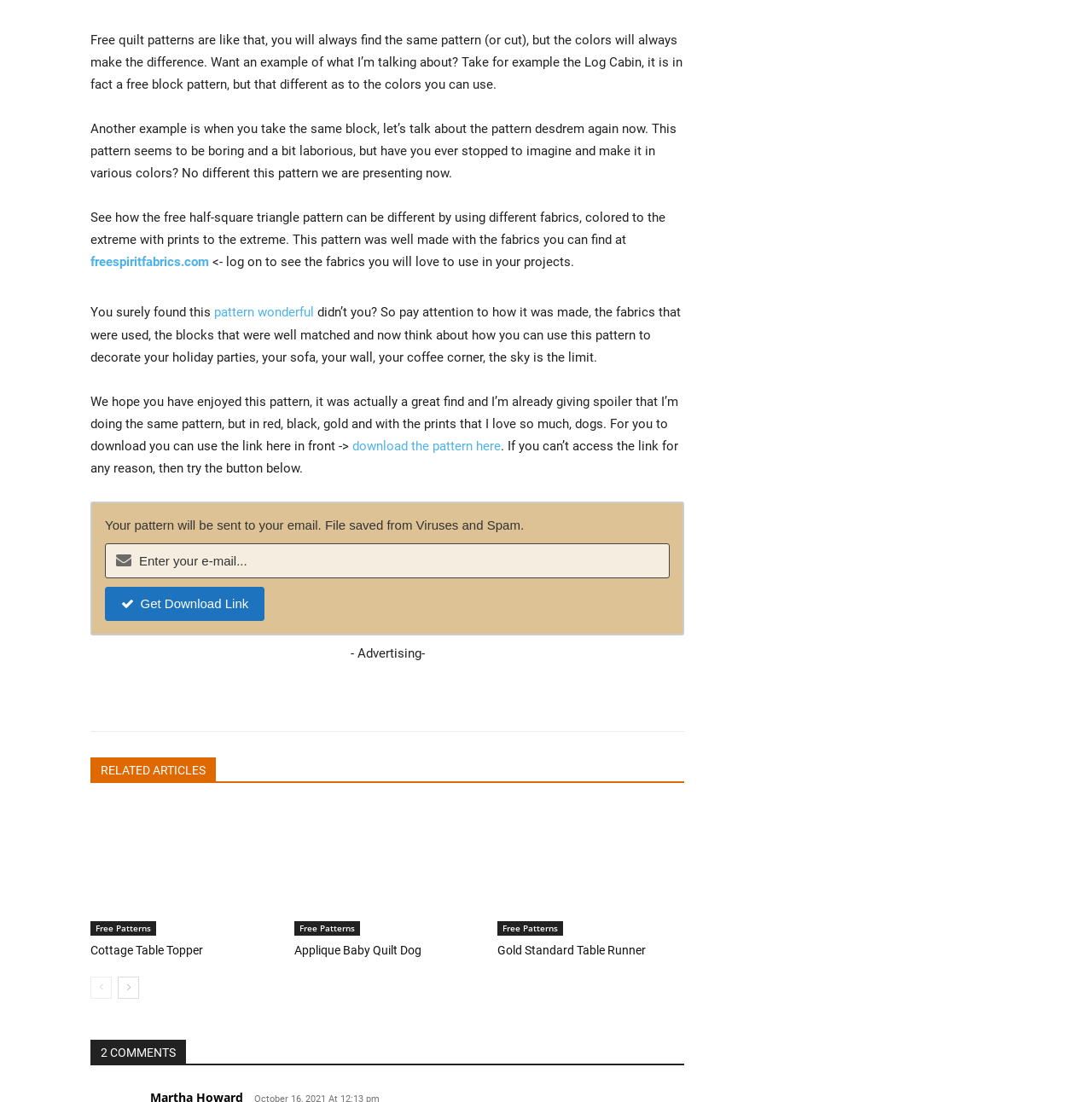Determine the bounding box coordinates of the target area to click to execute the following instruction: "read related article about Cottage Table Topper."

[0.083, 0.731, 0.254, 0.849]